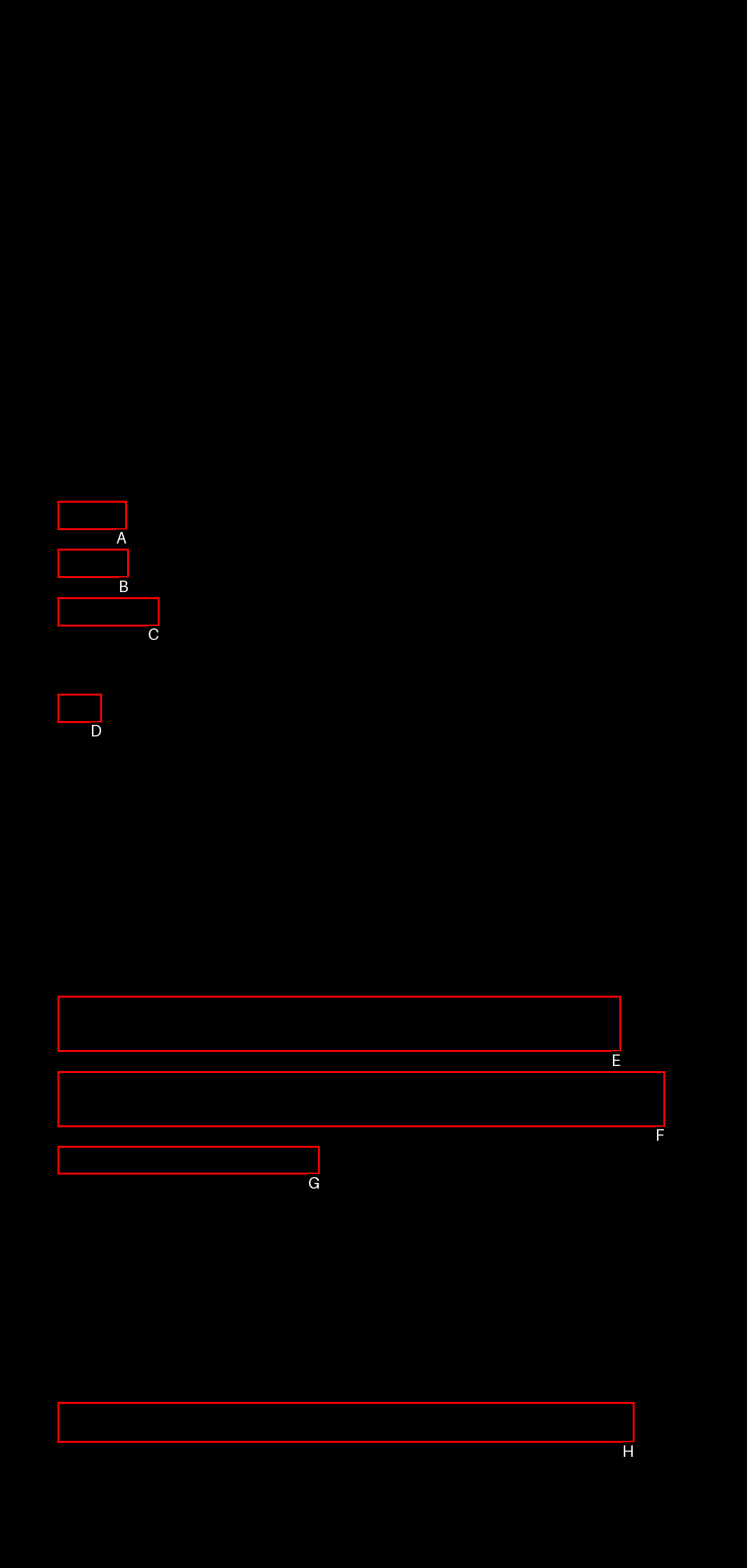Determine the letter of the UI element I should click on to complete the task: Learn about Investment Strategies from the provided choices in the screenshot.

G